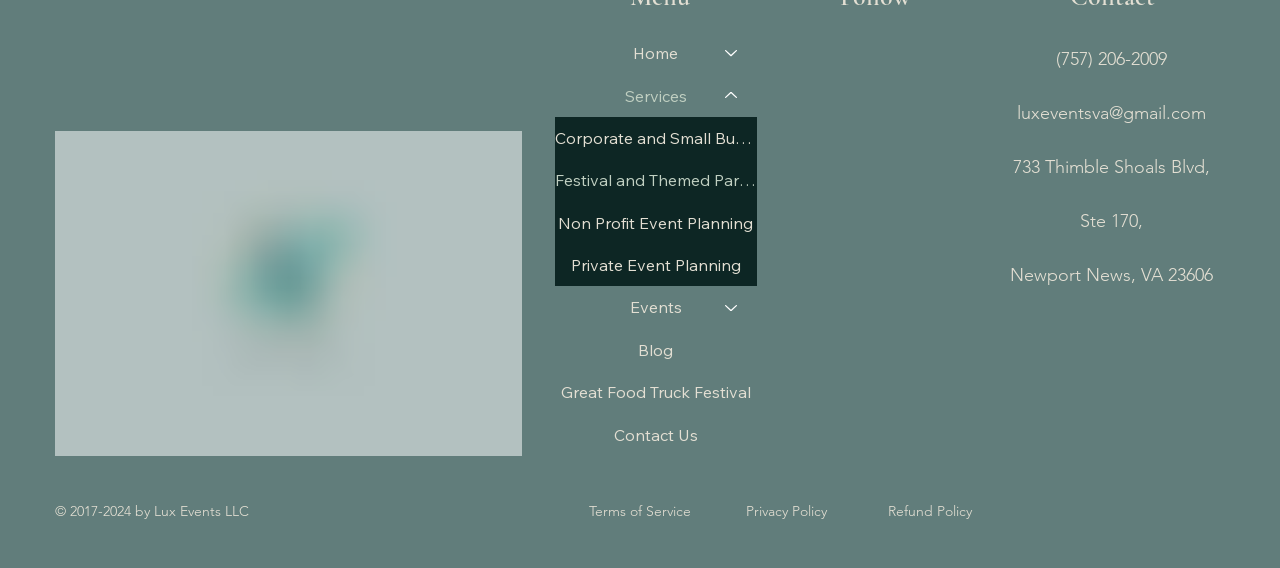Observe the image and answer the following question in detail: What is the company's phone number?

The company's phone number can be found at the top right corner of the webpage, below the navigation menu. It is displayed as a static text element.